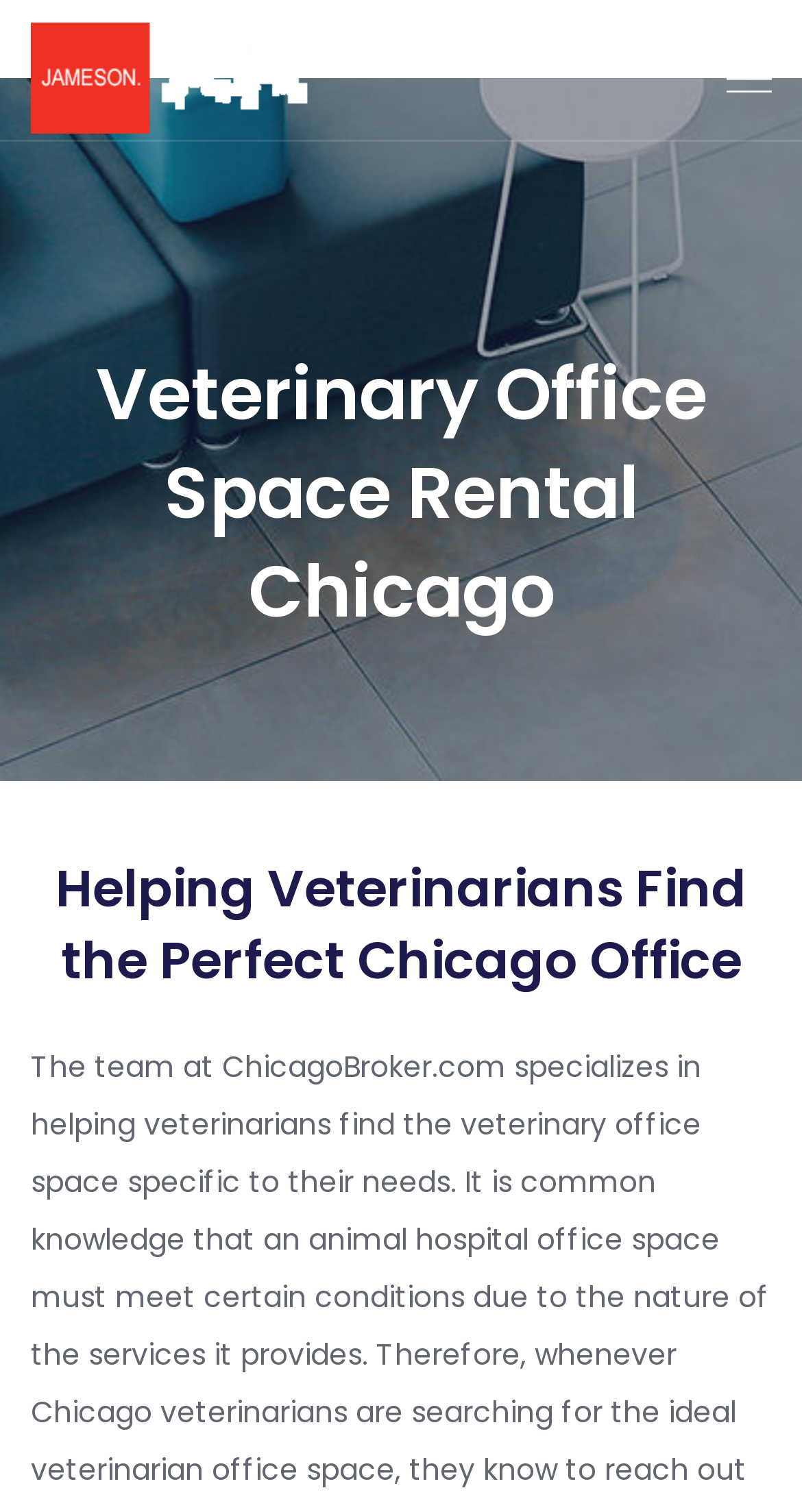How many headings are there on the webpage?
Your answer should be a single word or phrase derived from the screenshot.

3